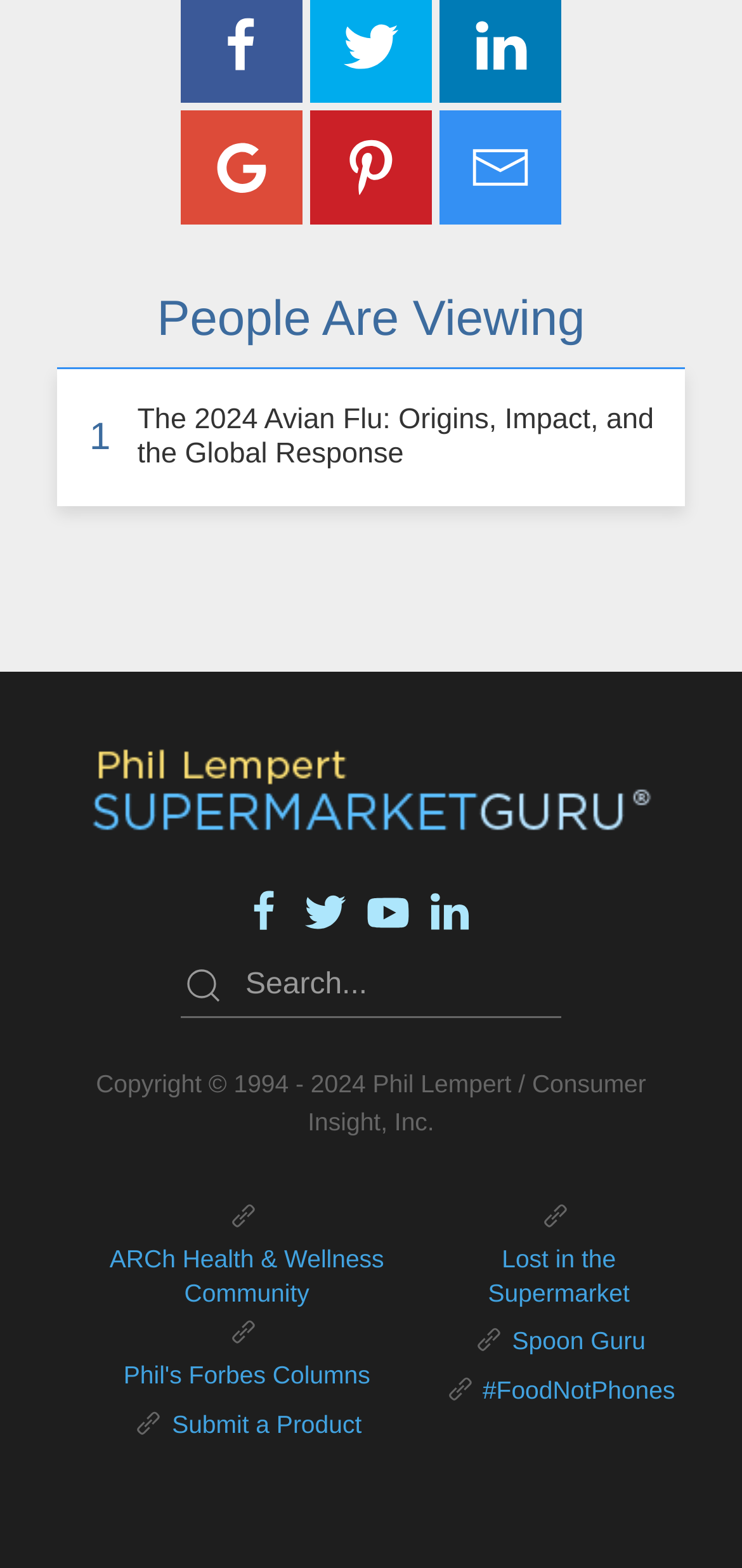Bounding box coordinates are given in the format (top-left x, top-left y, bottom-right x, bottom-right y). All values should be floating point numbers between 0 and 1. Provide the bounding box coordinate for the UI element described as: ARCh Health & Wellness Community

[0.146, 0.788, 0.519, 0.84]